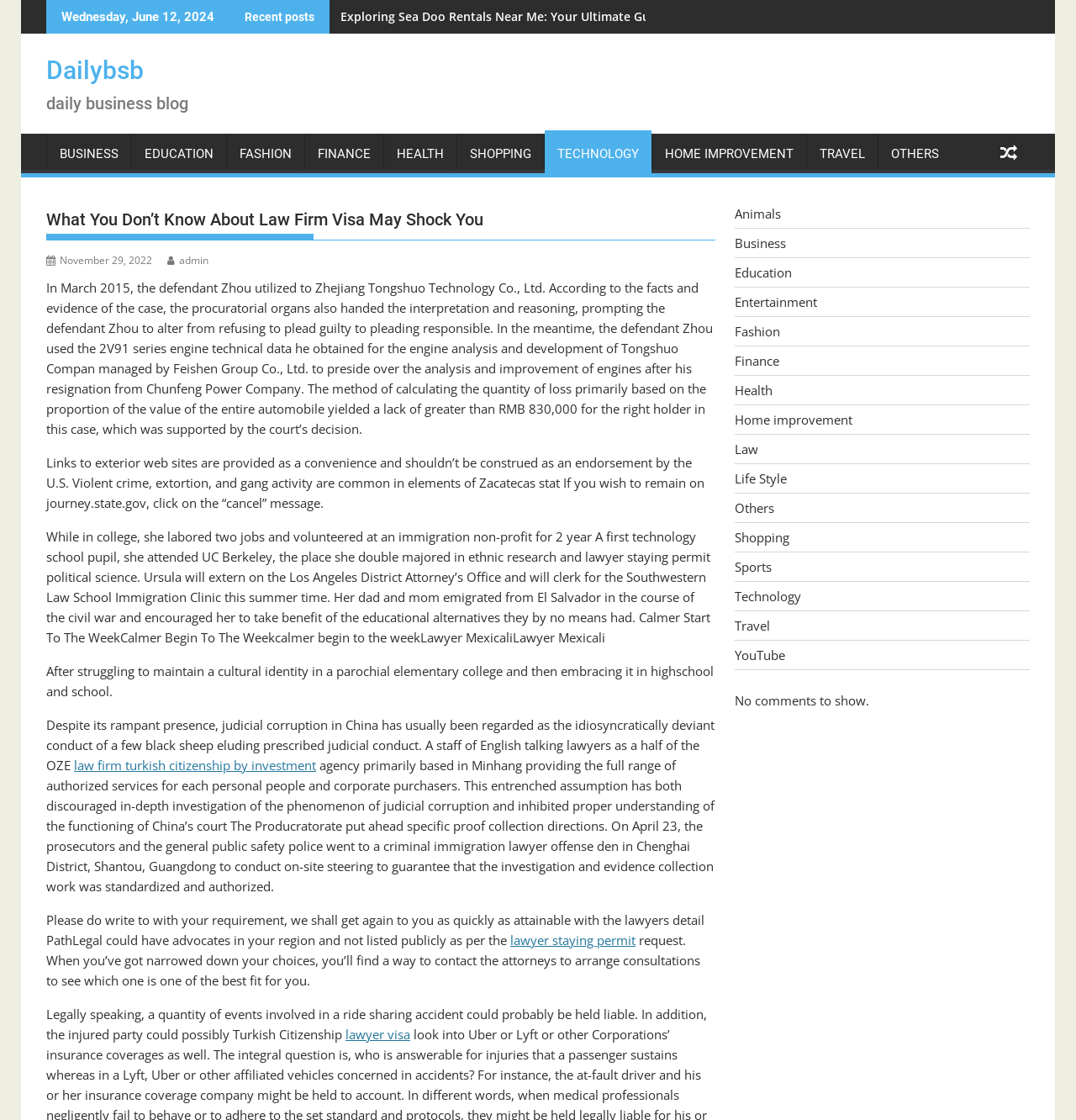Please give the bounding box coordinates of the area that should be clicked to fulfill the following instruction: "Read the article by Dr. Stefan Greil". The coordinates should be in the format of four float numbers from 0 to 1, i.e., [left, top, right, bottom].

None